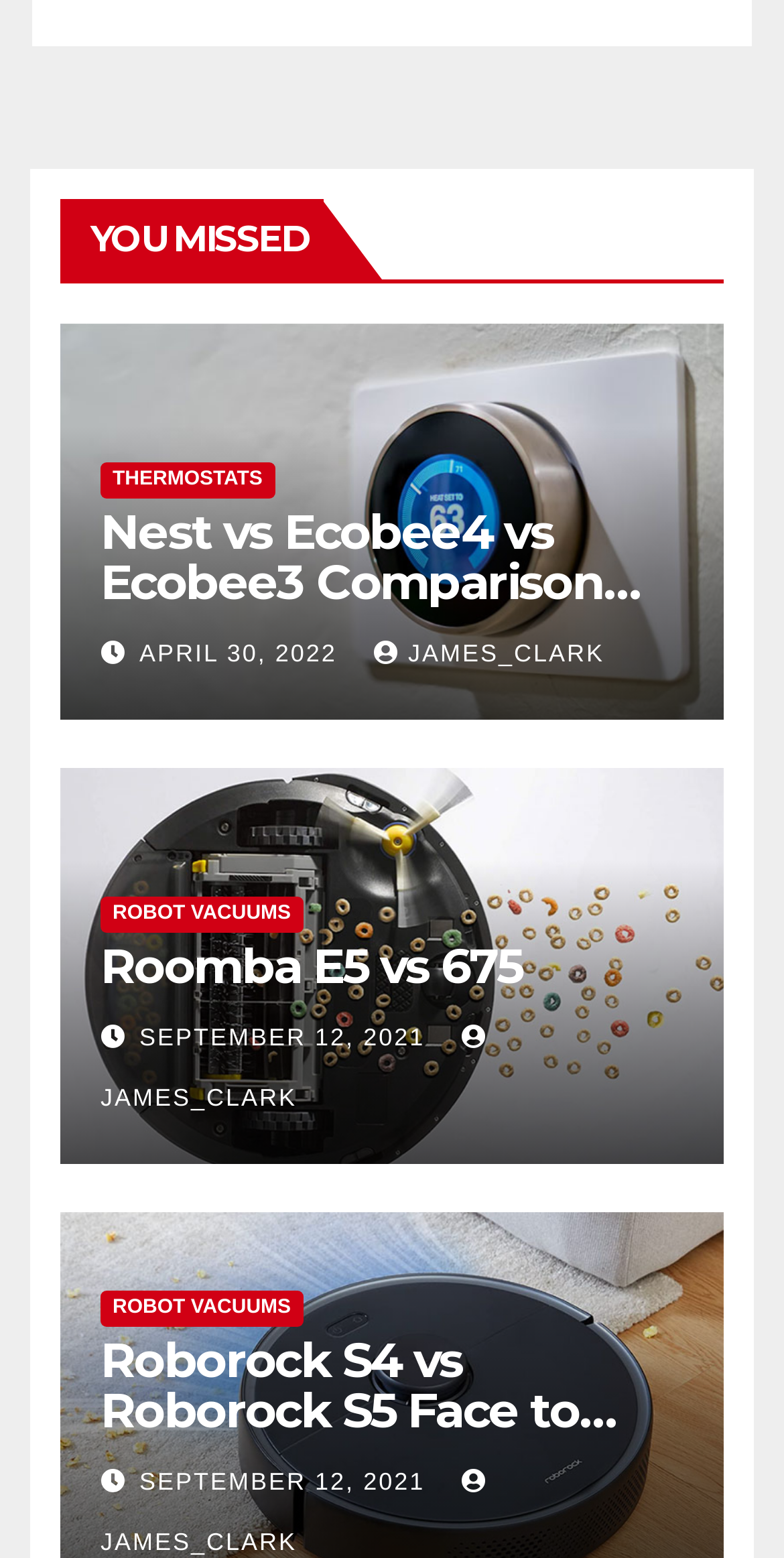Using the details in the image, give a detailed response to the question below:
Who is the author of the latest article?

I looked for the latest date mentioned on the page, which is 'APRIL 30, 2022'. The author associated with this date is 'JAMES_CLARK', indicated by the link ' JAMES_CLARK'.